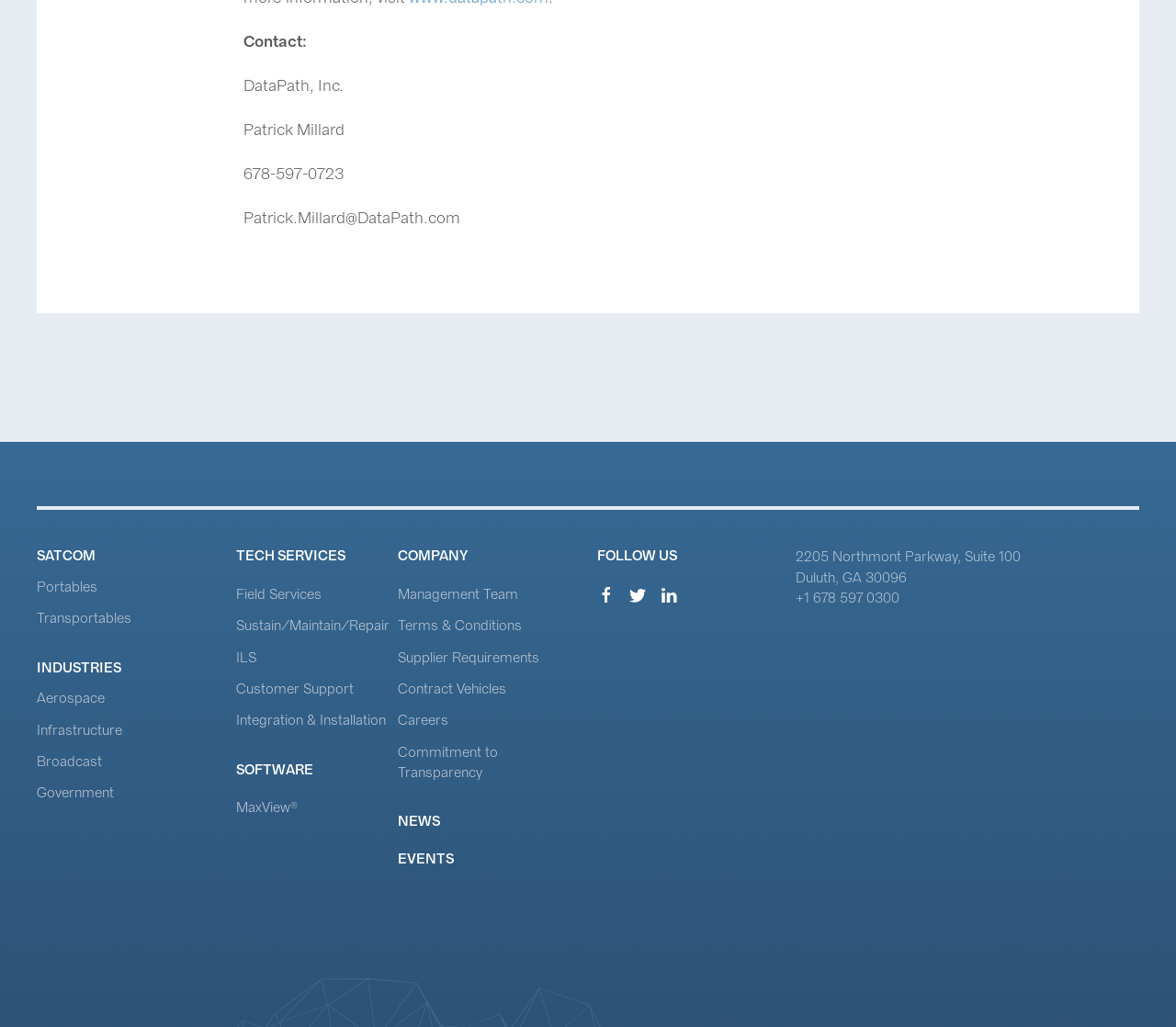Please locate the bounding box coordinates of the element that should be clicked to achieve the given instruction: "Learn about Field Services".

[0.2, 0.57, 0.273, 0.587]